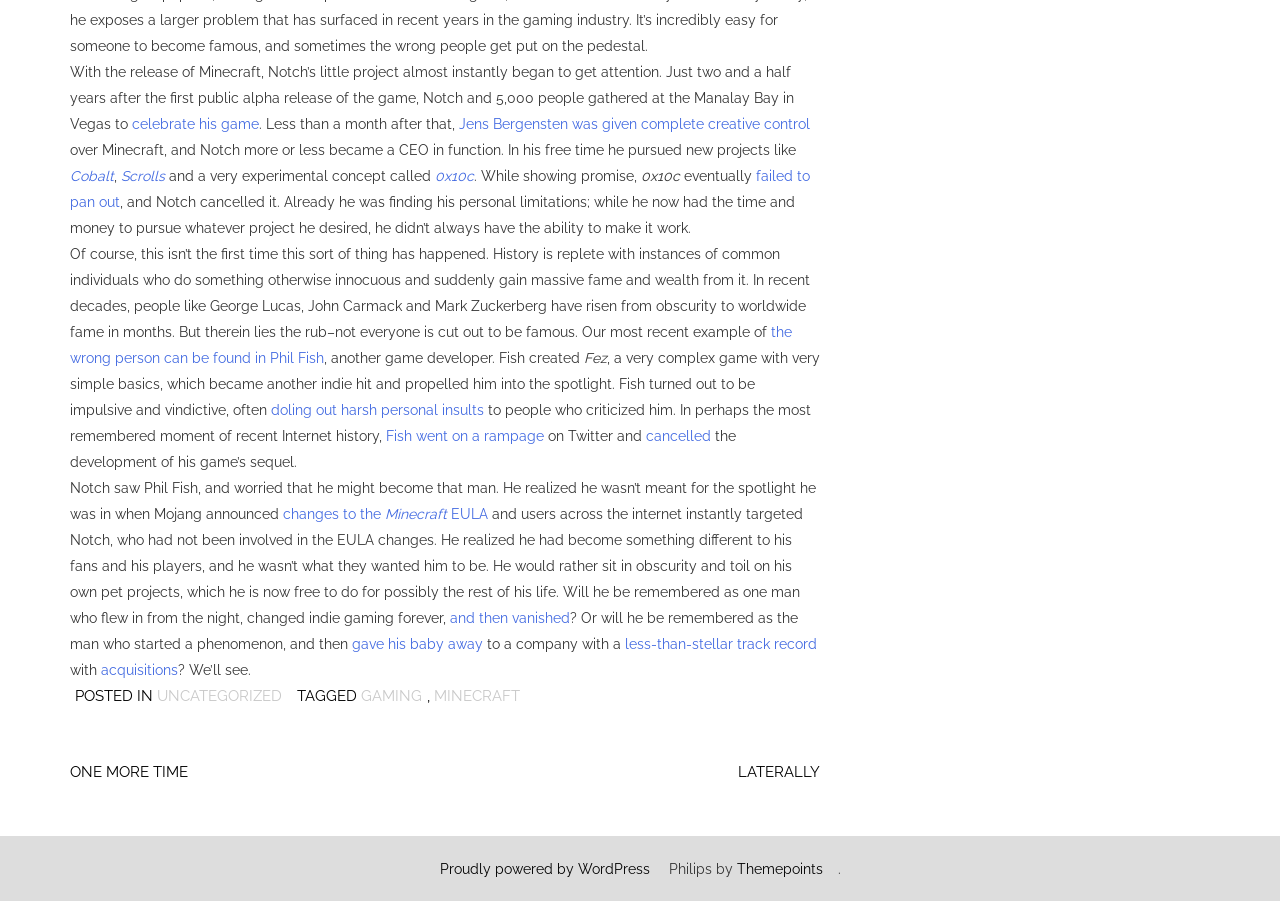Locate the bounding box coordinates of the UI element described by: "Fish went on a rampage". The bounding box coordinates should consist of four float numbers between 0 and 1, i.e., [left, top, right, bottom].

[0.302, 0.474, 0.425, 0.492]